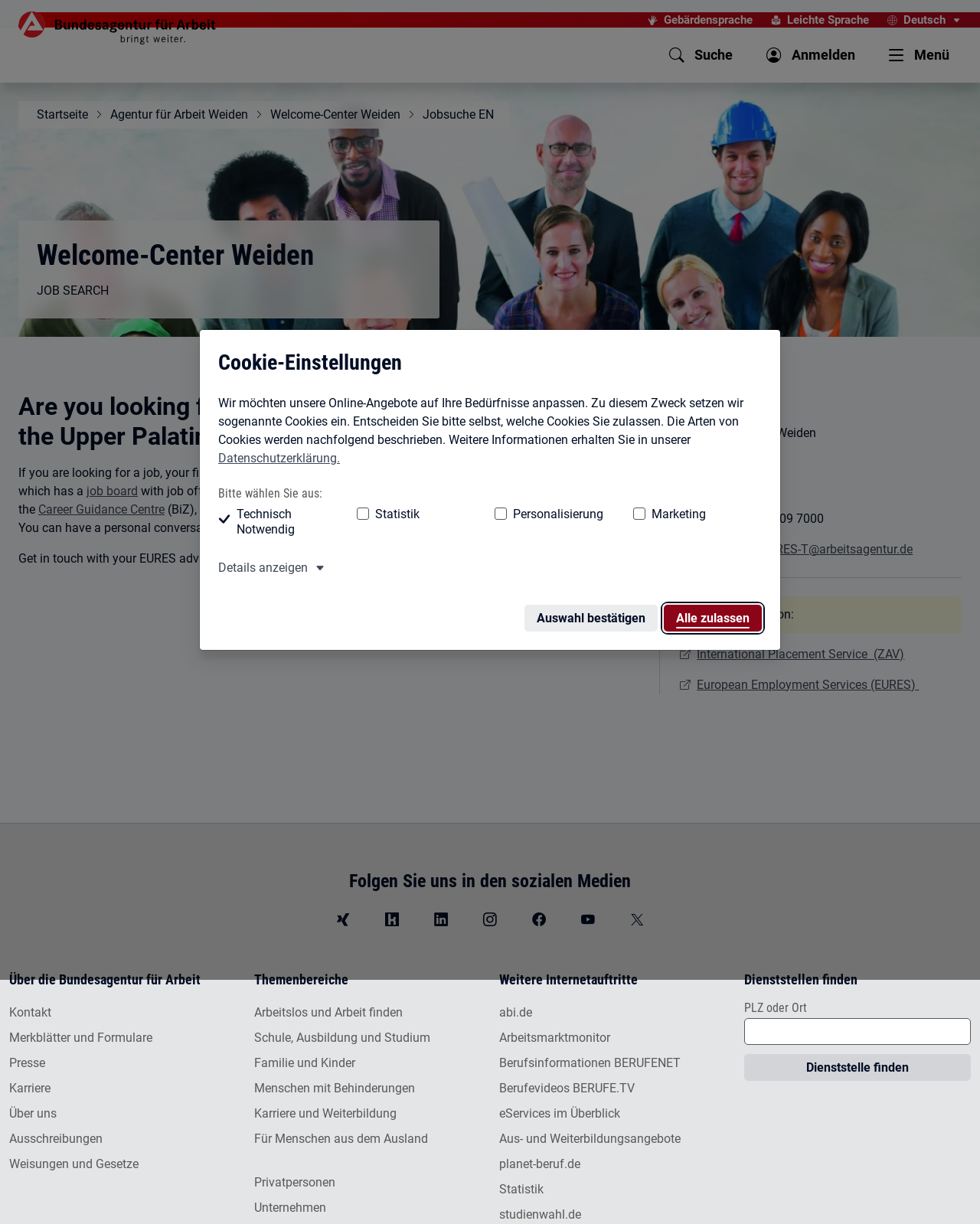Provide the bounding box coordinates of the HTML element described by the text: "Gebärdensprache". The coordinates should be in the format [left, top, right, bottom] with values between 0 and 1.

[0.661, 0.011, 0.768, 0.022]